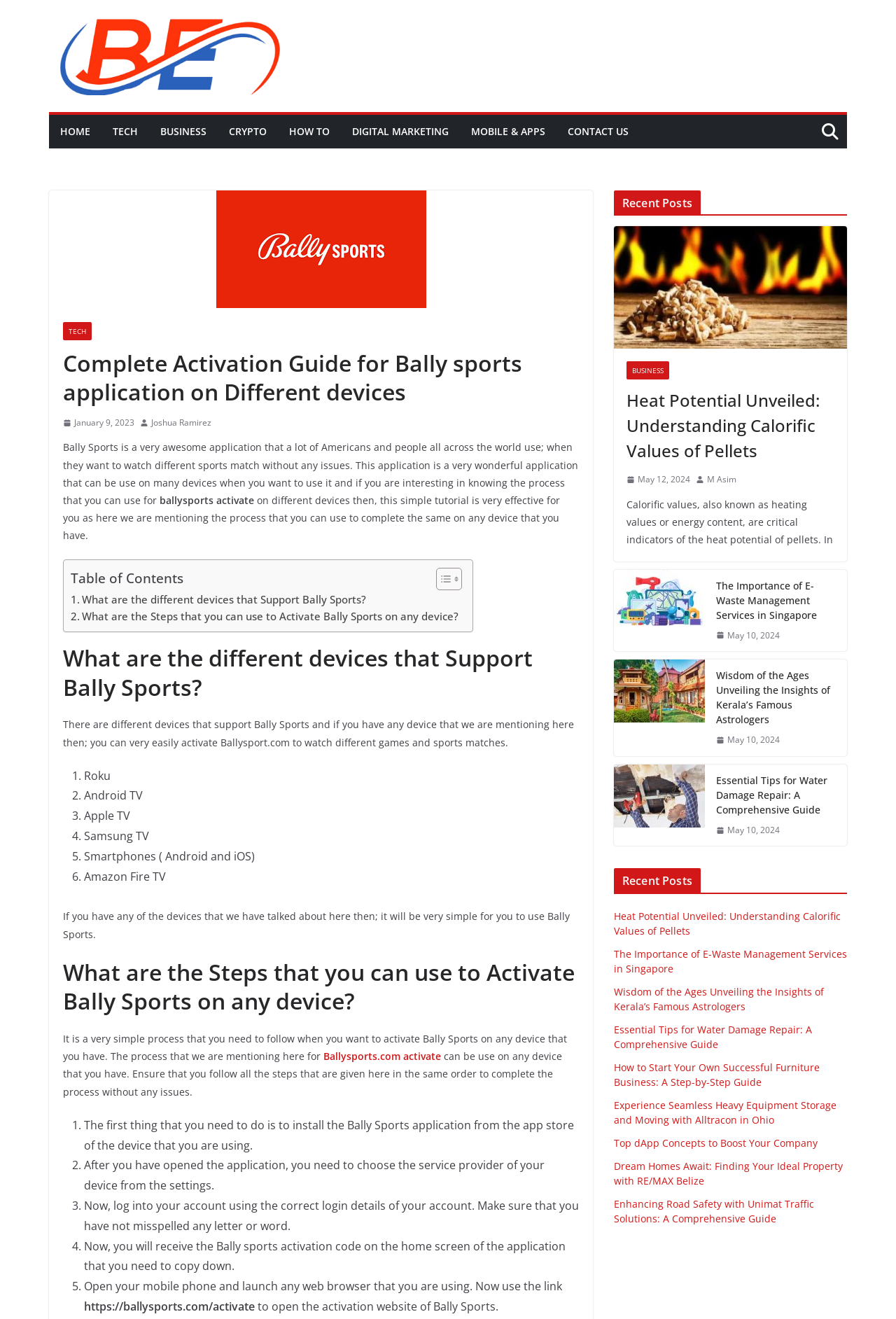Provide a brief response to the question below using one word or phrase:
What is the link to open the activation website of Bally Sports?

https://ballysports.com/activate